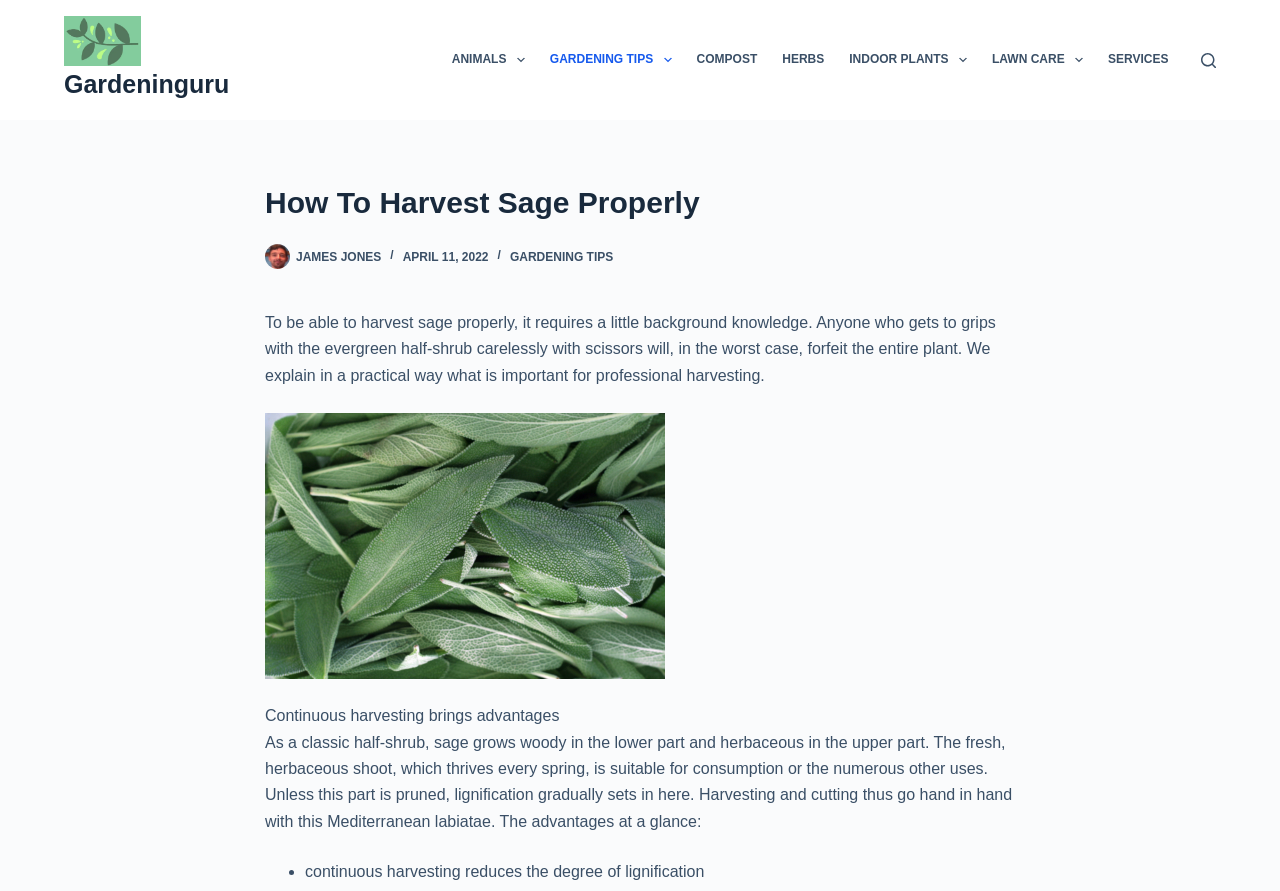Using the element description: "parent_node: ANIMALS aria-label="Expand dropdown menu"", determine the bounding box coordinates for the specified UI element. The coordinates should be four float numbers between 0 and 1, [left, top, right, bottom].

[0.398, 0.054, 0.416, 0.081]